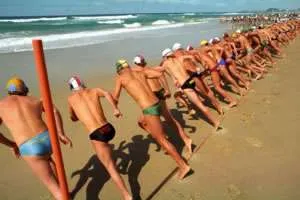What are the athletes wearing on their heads?
Provide a detailed and extensive answer to the question.

The caption describes the athletes as being 'clad in colorful swimwear and distinctive caps', indicating that they are wearing caps on their heads that are unique to their teams or identities.